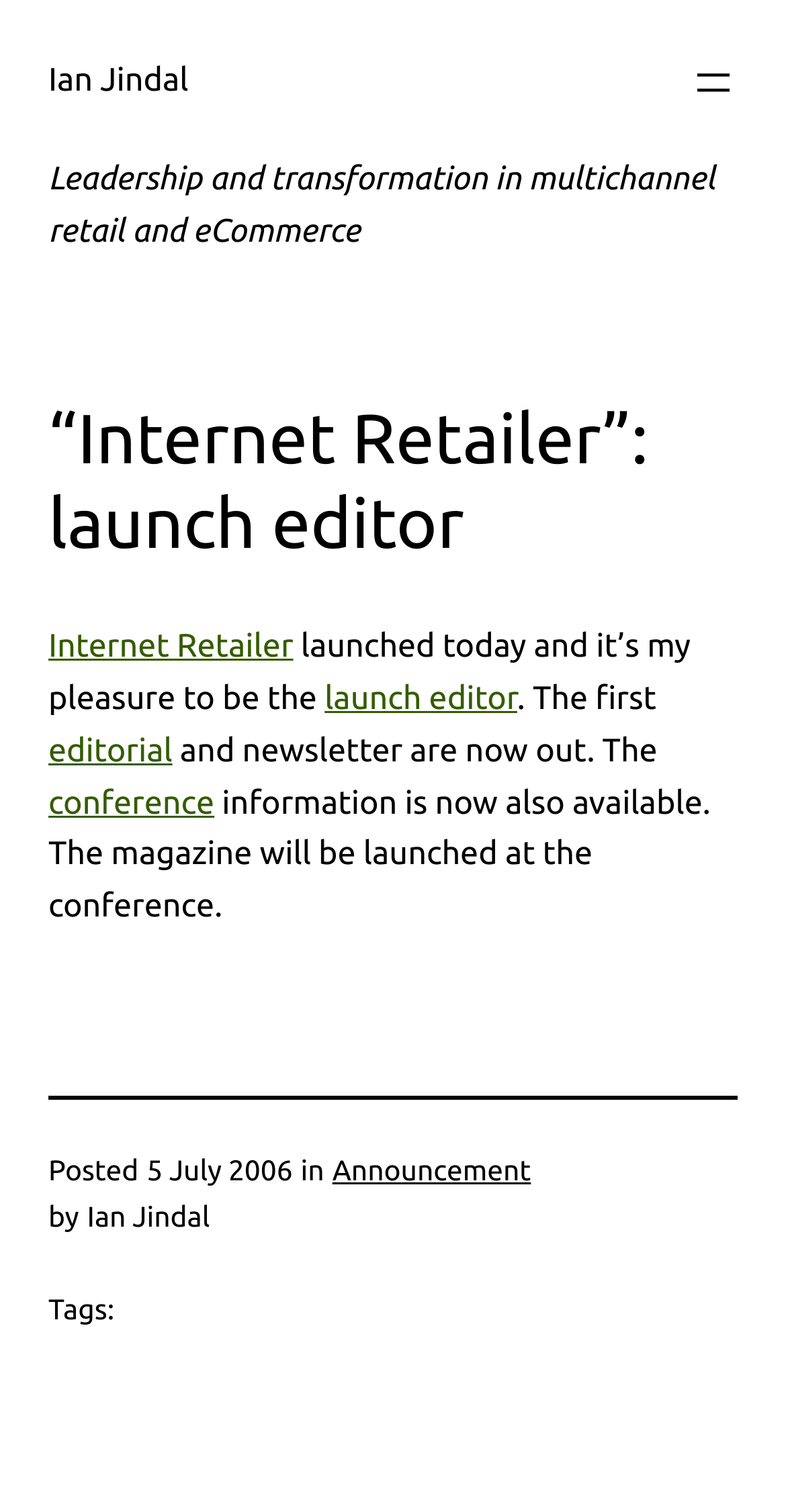Respond to the following question using a concise word or phrase: 
What is the category of the post?

Announcement